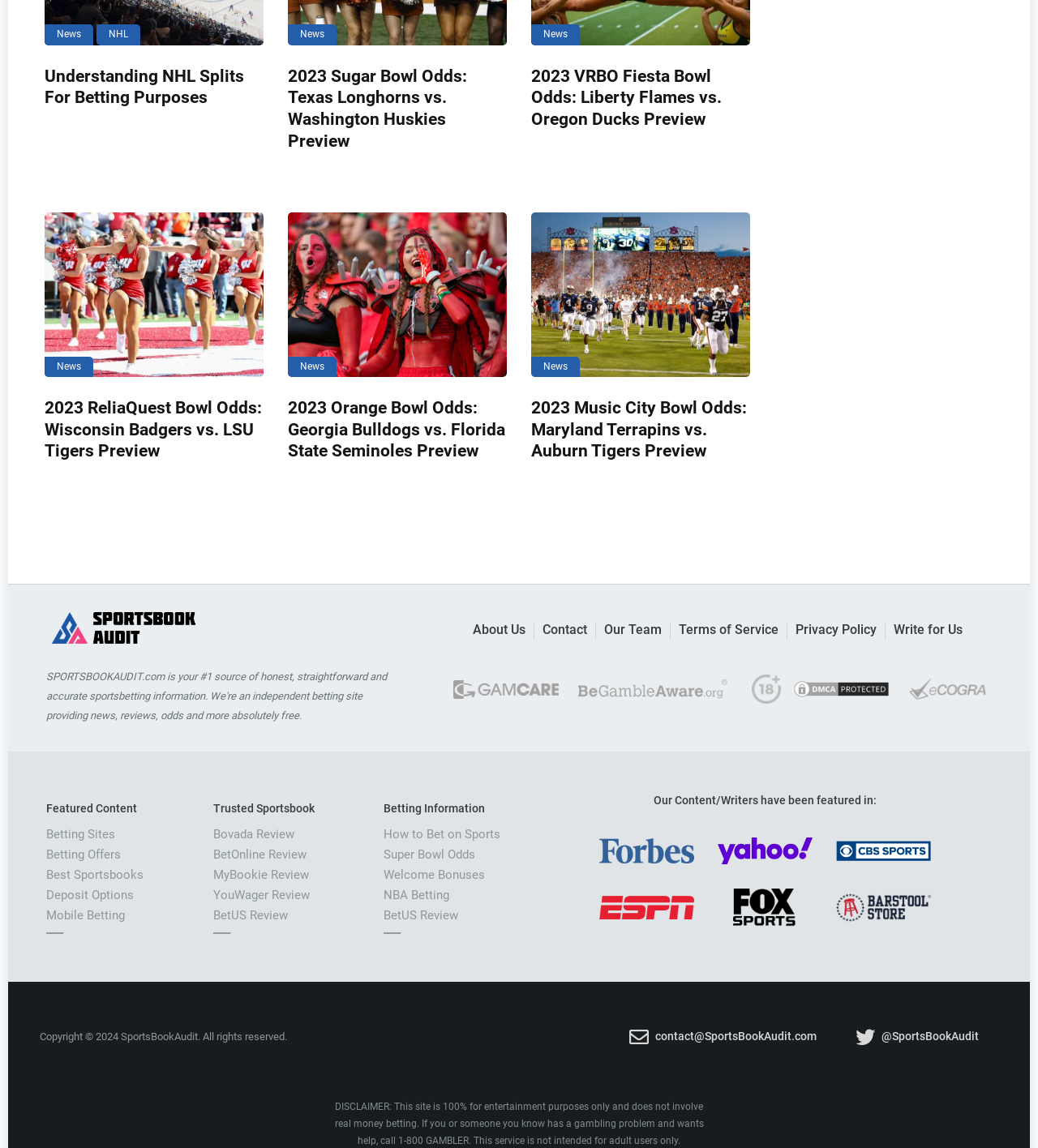Could you specify the bounding box coordinates for the clickable section to complete the following instruction: "Learn about Betting Sites"?

[0.045, 0.72, 0.111, 0.733]